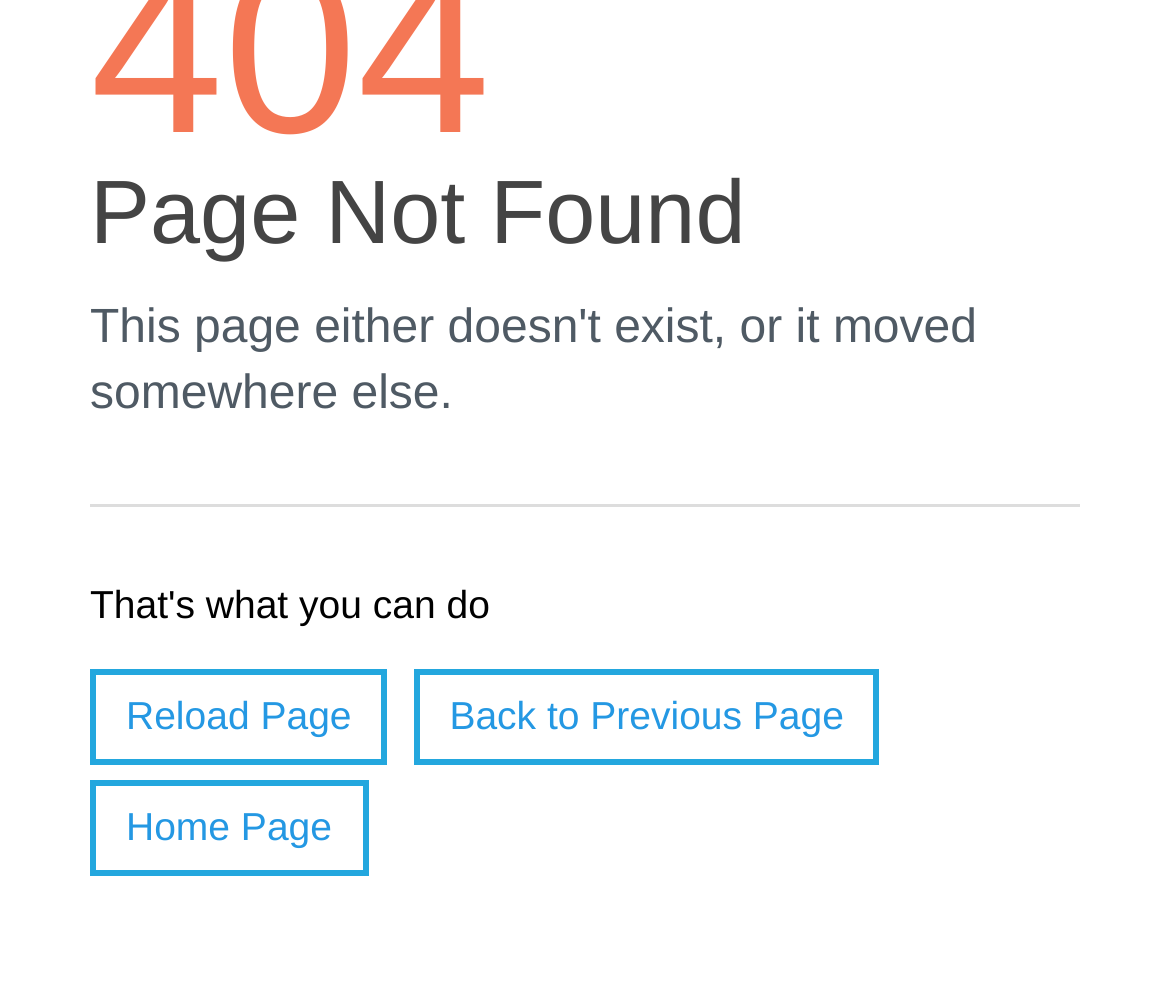Given the element description: "Reload Page", predict the bounding box coordinates of this UI element. The coordinates must be four float numbers between 0 and 1, given as [left, top, right, bottom].

[0.077, 0.672, 0.331, 0.769]